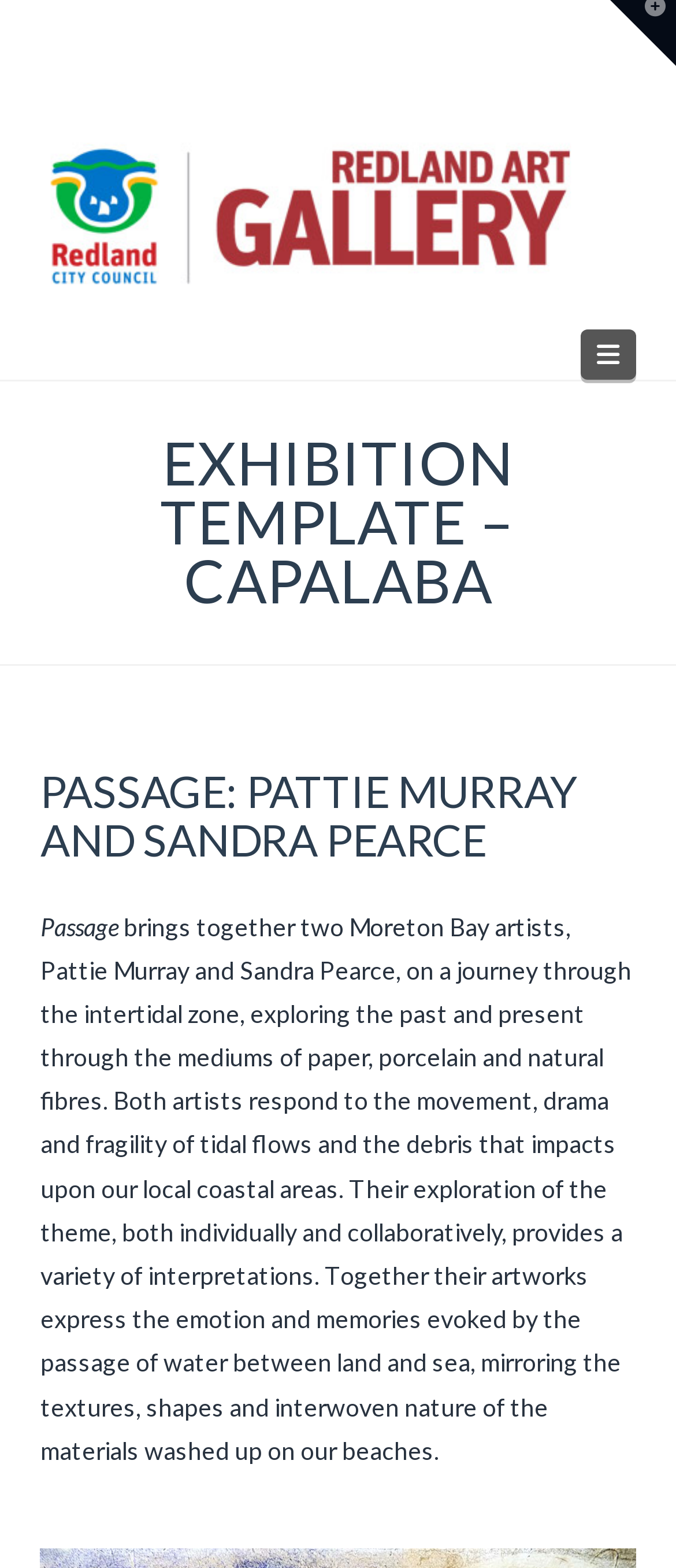Provide the bounding box coordinates in the format (top-left x, top-left y, bottom-right x, bottom-right y). All values are floating point numbers between 0 and 1. Determine the bounding box coordinate of the UI element described as: Toggle the Widgetbar

[0.903, 0.0, 1.0, 0.042]